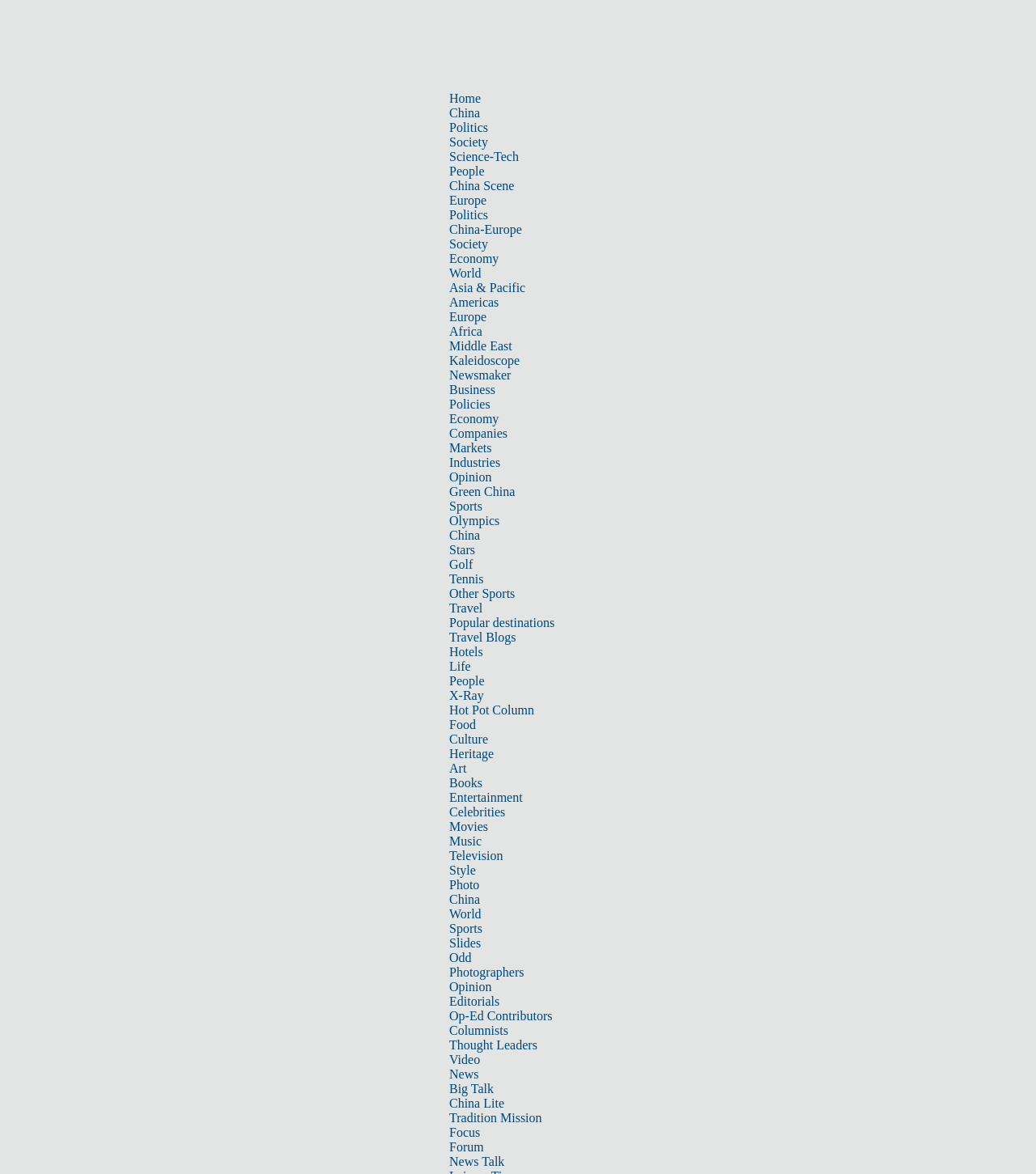Pinpoint the bounding box coordinates of the area that must be clicked to complete this instruction: "Read the 'Kaleidoscope' article".

[0.434, 0.301, 0.502, 0.313]